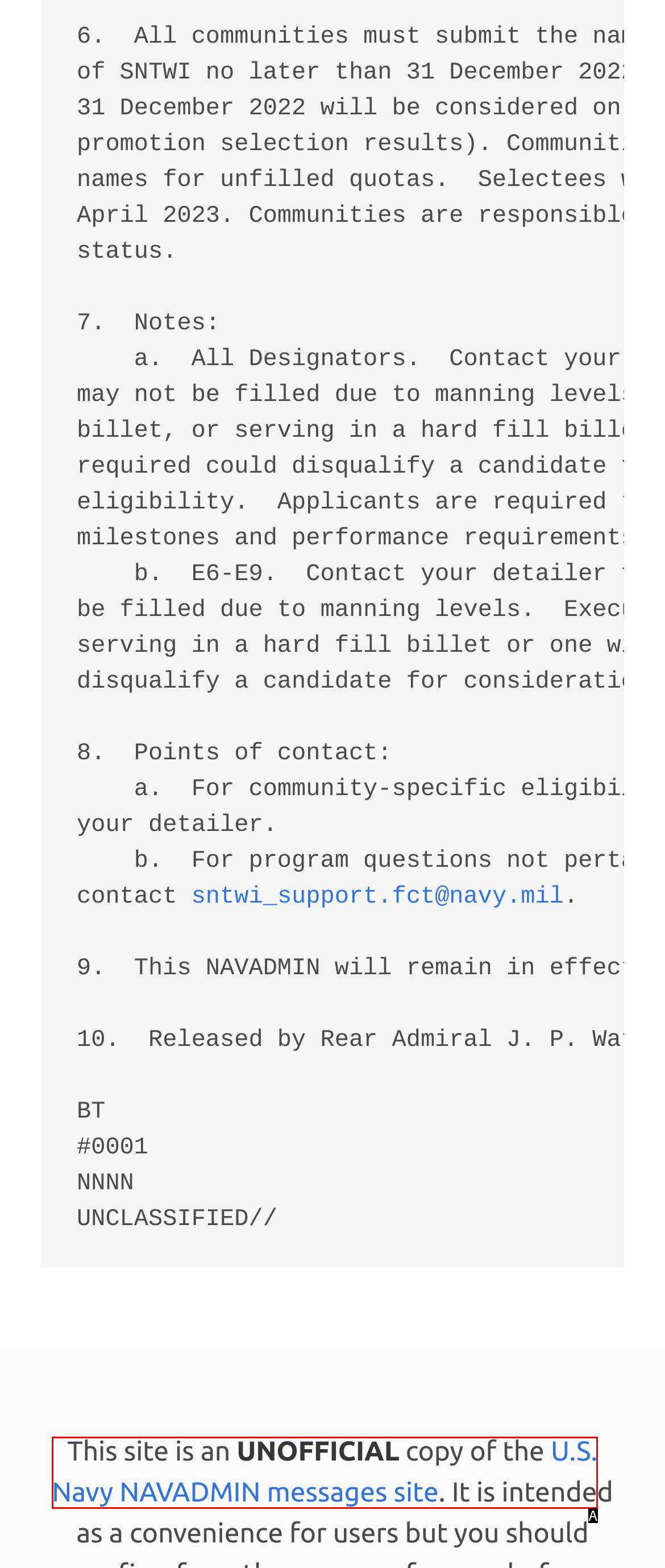Match the HTML element to the given description: U.S. Navy NAVADMIN messages site
Indicate the option by its letter.

A